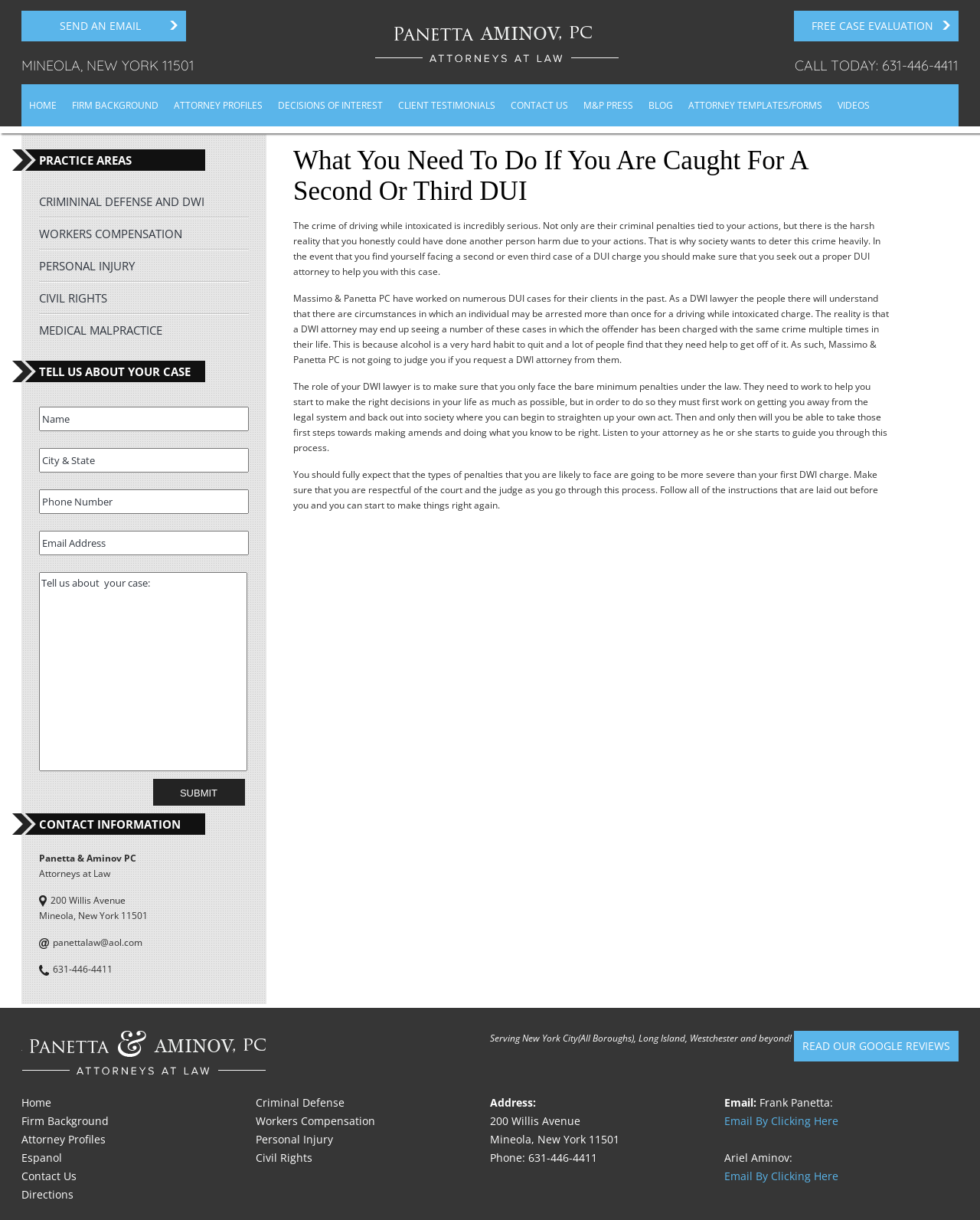Answer the question below using just one word or a short phrase: 
What is the address of the law firm?

200 Willis Avenue, Mineola, New York 11501